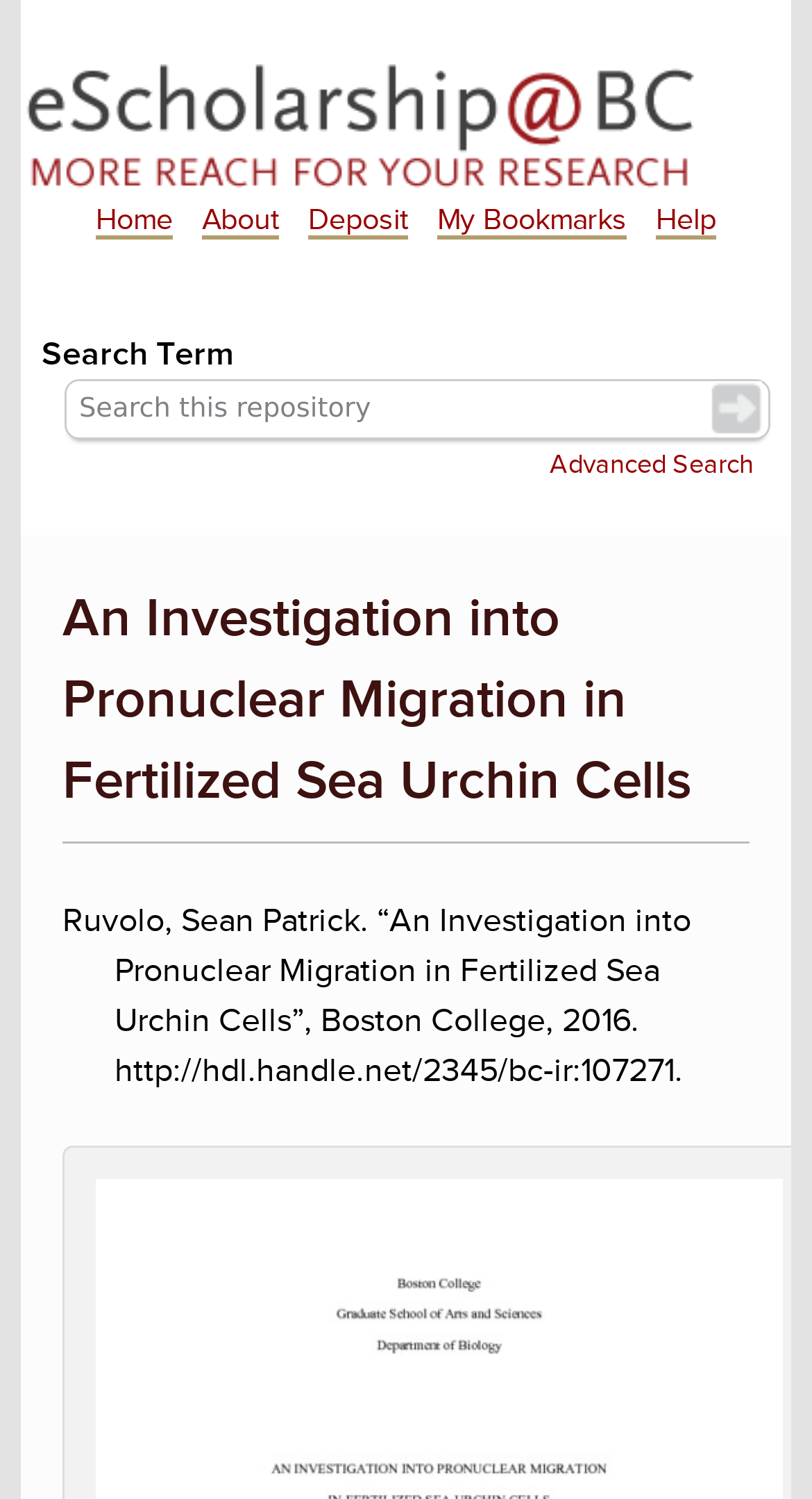What is the author of the article?
Answer the question with detailed information derived from the image.

I found a StaticText element with a long text that mentions the author's name, 'Sean Patrick Ruvolo', along with other information about the article.